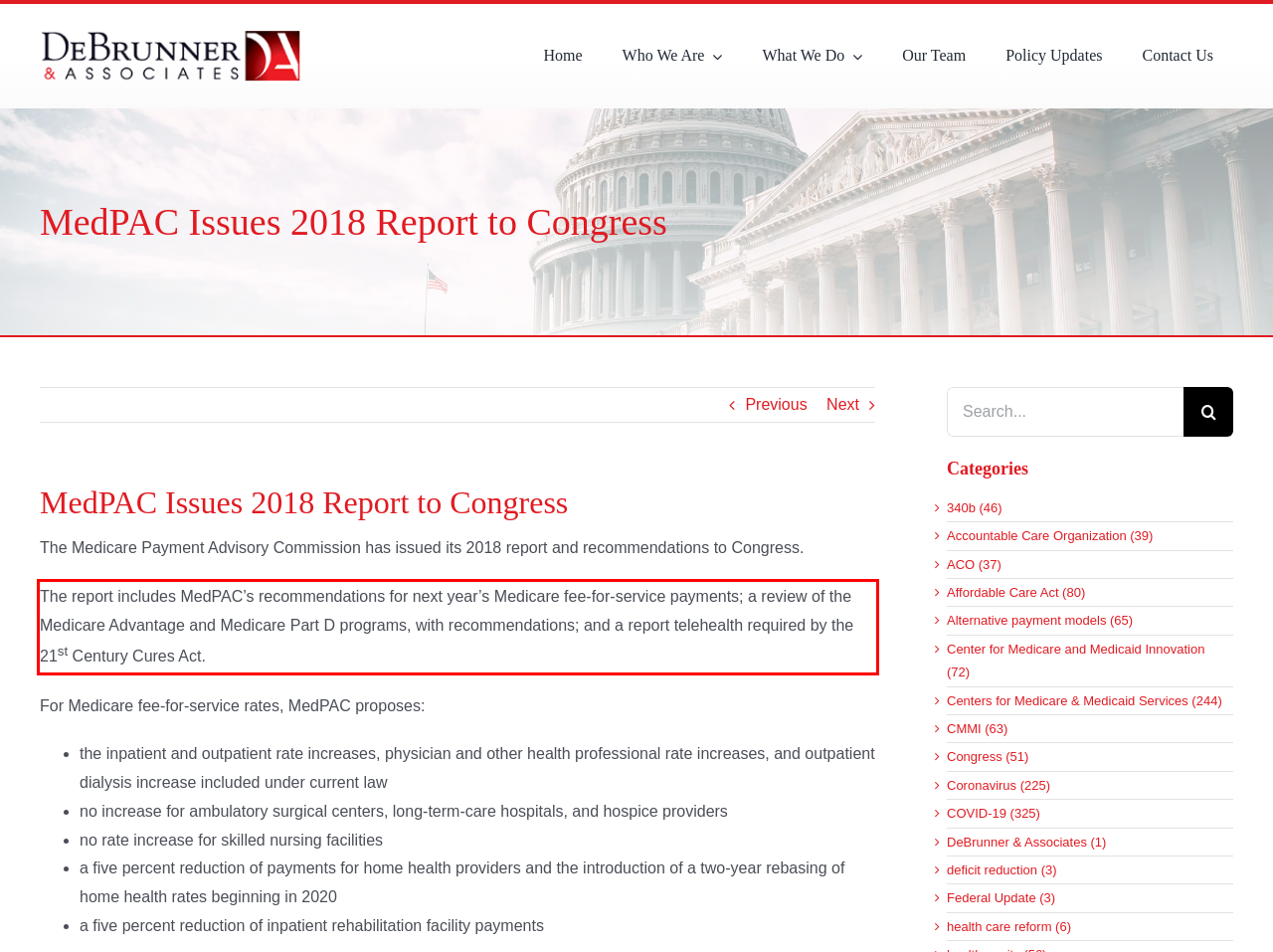Please examine the webpage screenshot and extract the text within the red bounding box using OCR.

The report includes MedPAC’s recommendations for next year’s Medicare fee-for-service payments; a review of the Medicare Advantage and Medicare Part D programs, with recommendations; and a report telehealth required by the 21st Century Cures Act.